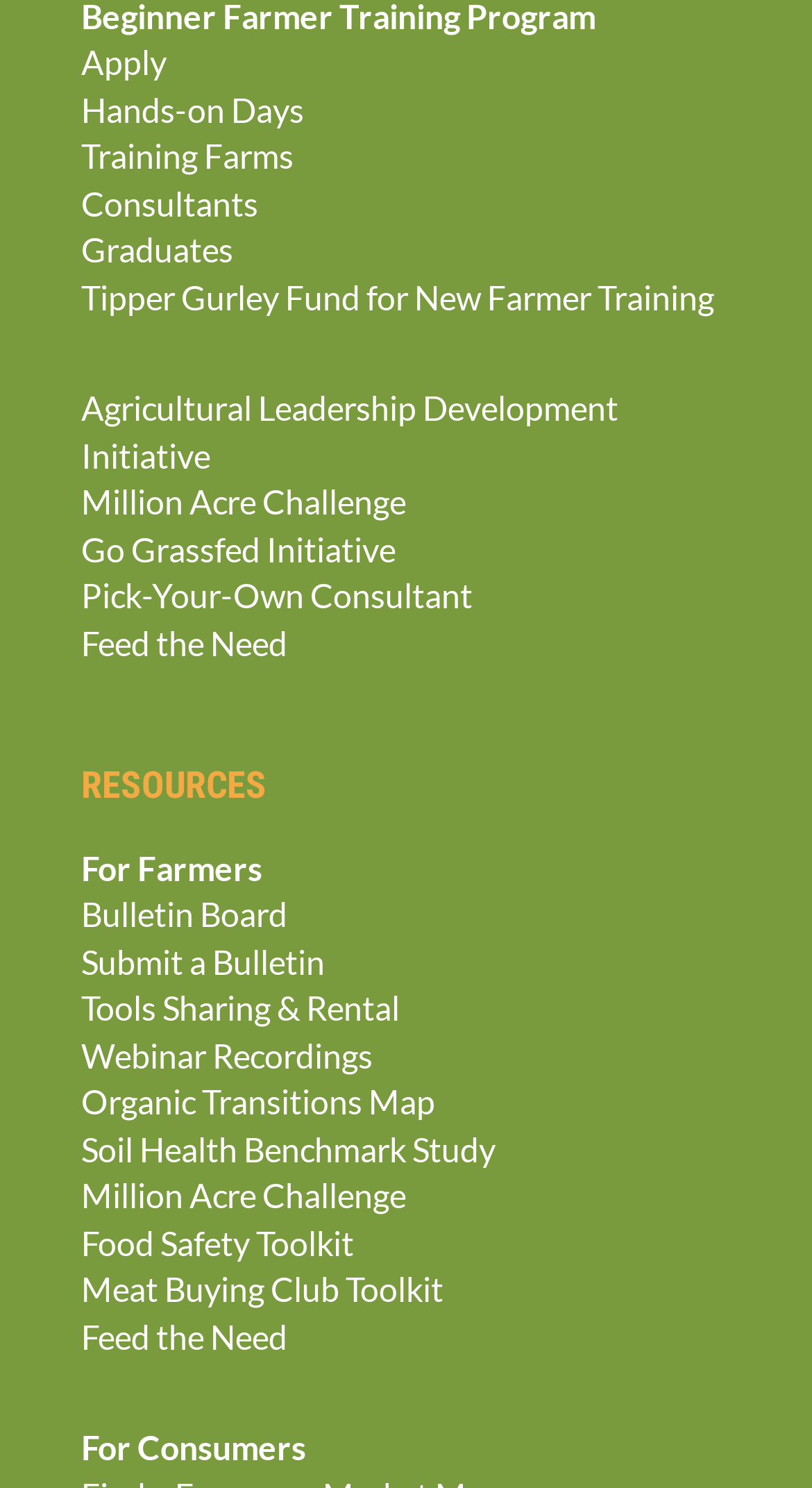How many links are there under 'RESOURCES'?
We need a detailed and exhaustive answer to the question. Please elaborate.

I counted the number of links starting from the 'RESOURCES' heading, which is located at [0.1, 0.512, 0.9, 0.557]. There are 17 links below this heading.